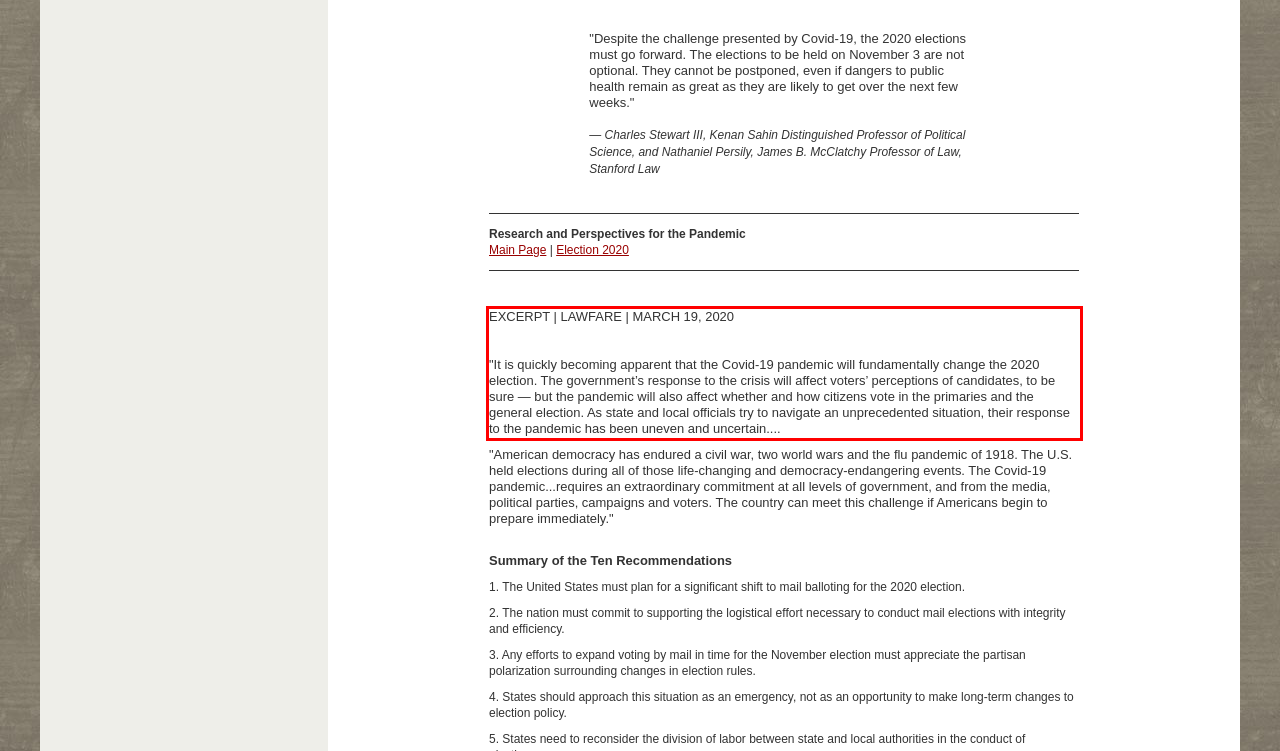Examine the webpage screenshot and use OCR to obtain the text inside the red bounding box.

EXCERPT | LAWFARE | MARCH 19, 2020 "It is quickly becoming apparent that the Covid-19 pandemic will fundamentally change the 2020 election. The government’s response to the crisis will affect voters’ perceptions of candidates, to be sure — but the pandemic will also affect whether and how citizens vote in the primaries and the general election. As state and local officials try to navigate an unprecedented situation, their response to the pandemic has been uneven and uncertain....